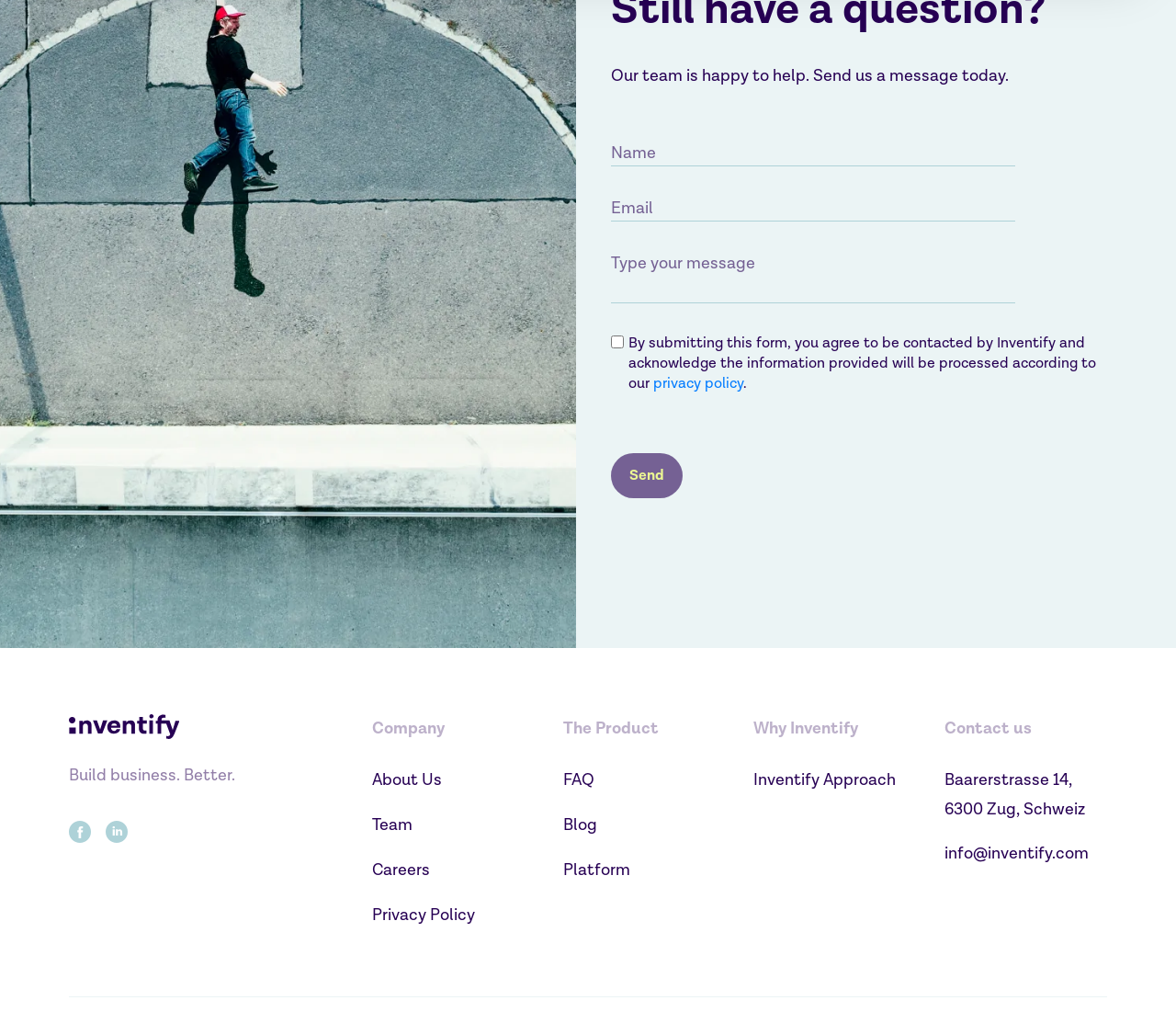Answer this question using a single word or a brief phrase:
What is the company's address?

Baarerstrasse 14, 6300 Zug, Schweiz